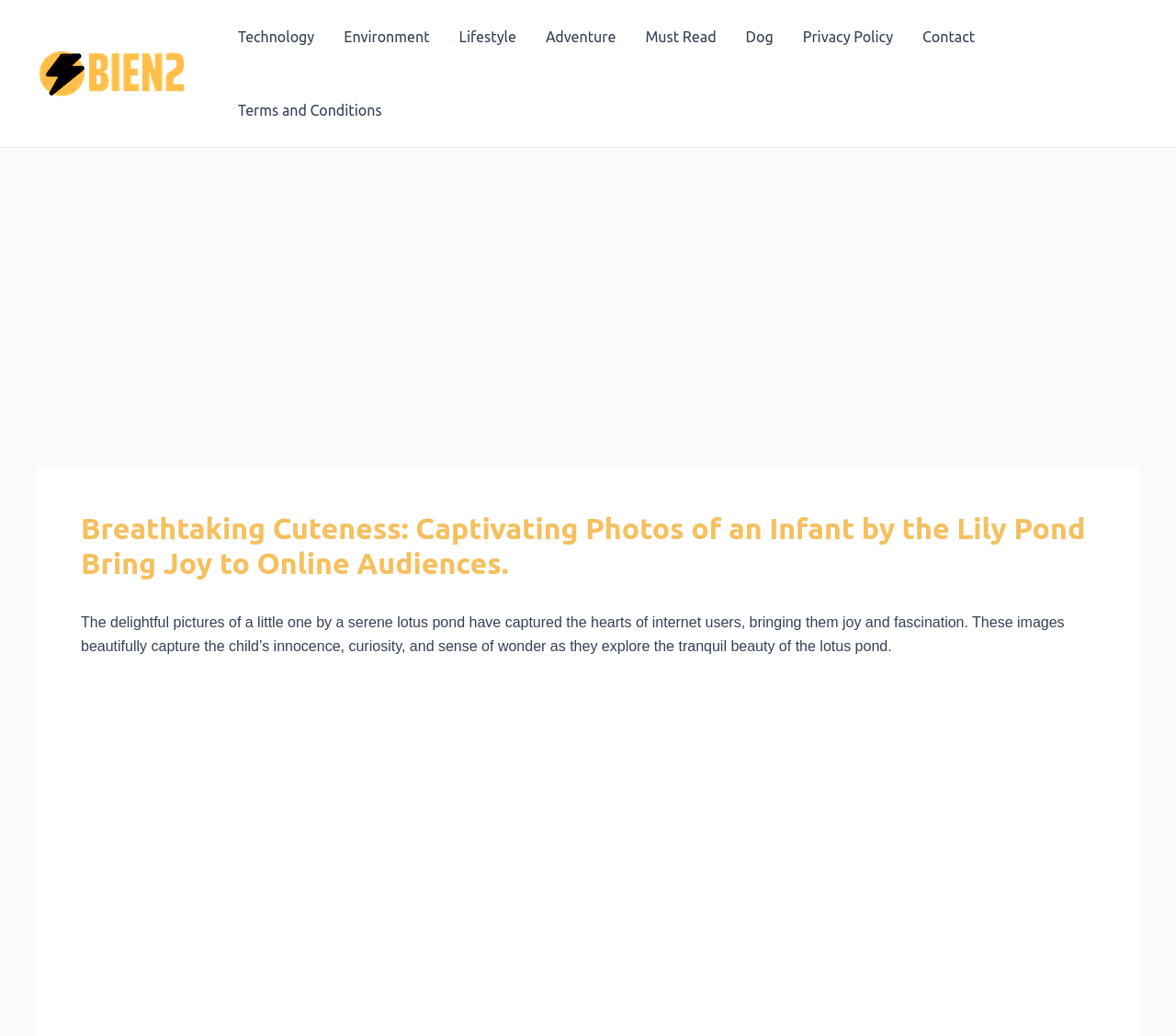What is the atmosphere of the lotus pond?
Using the visual information, answer the question in a single word or phrase.

Tranquil